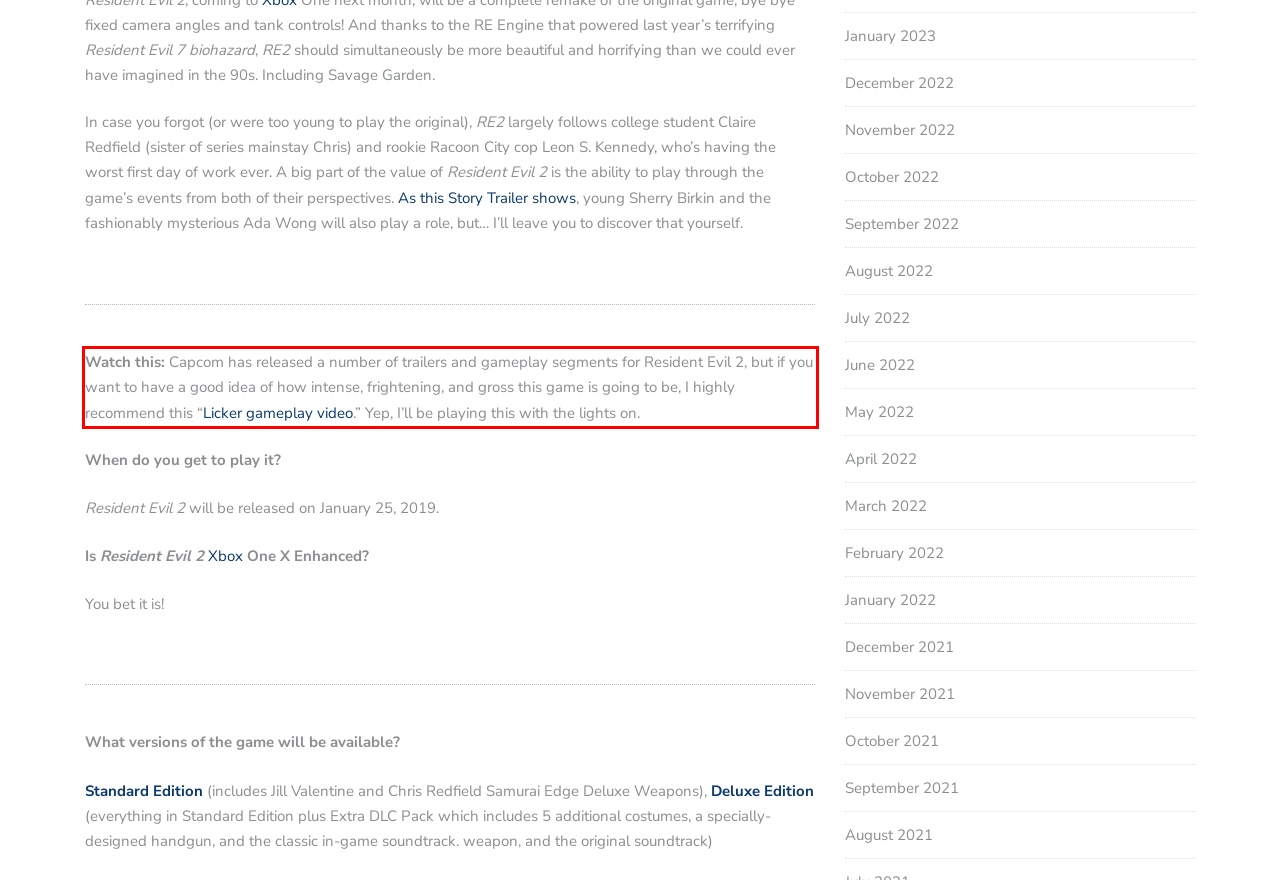Using the provided screenshot, read and generate the text content within the red-bordered area.

Watch this: Capcom has released a number of trailers and gameplay segments for Resident Evil 2, but if you want to have a good idea of how intense, frightening, and gross this game is going to be, I highly recommend this “Licker gameplay video.” Yep, I’ll be playing this with the lights on.